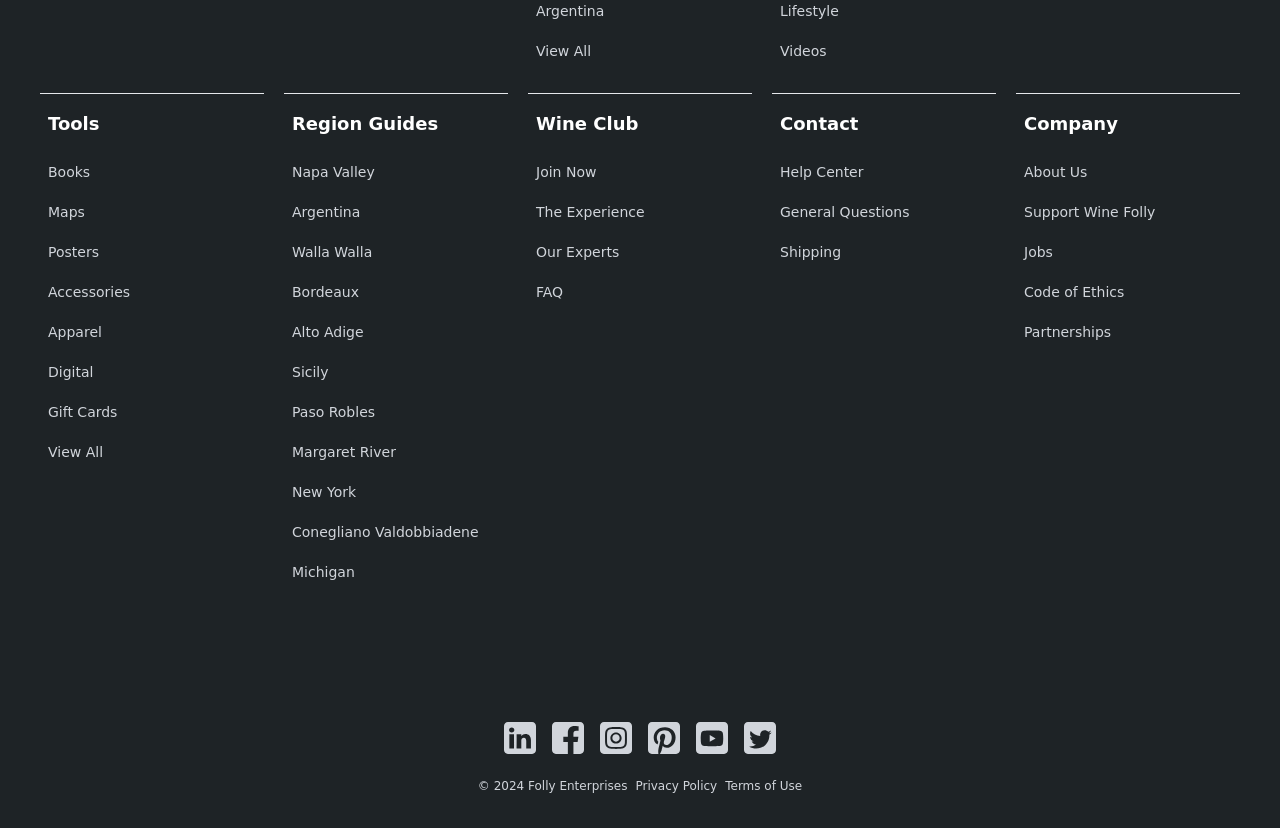Determine the coordinates of the bounding box for the clickable area needed to execute this instruction: "Jump to 101 - 125".

None